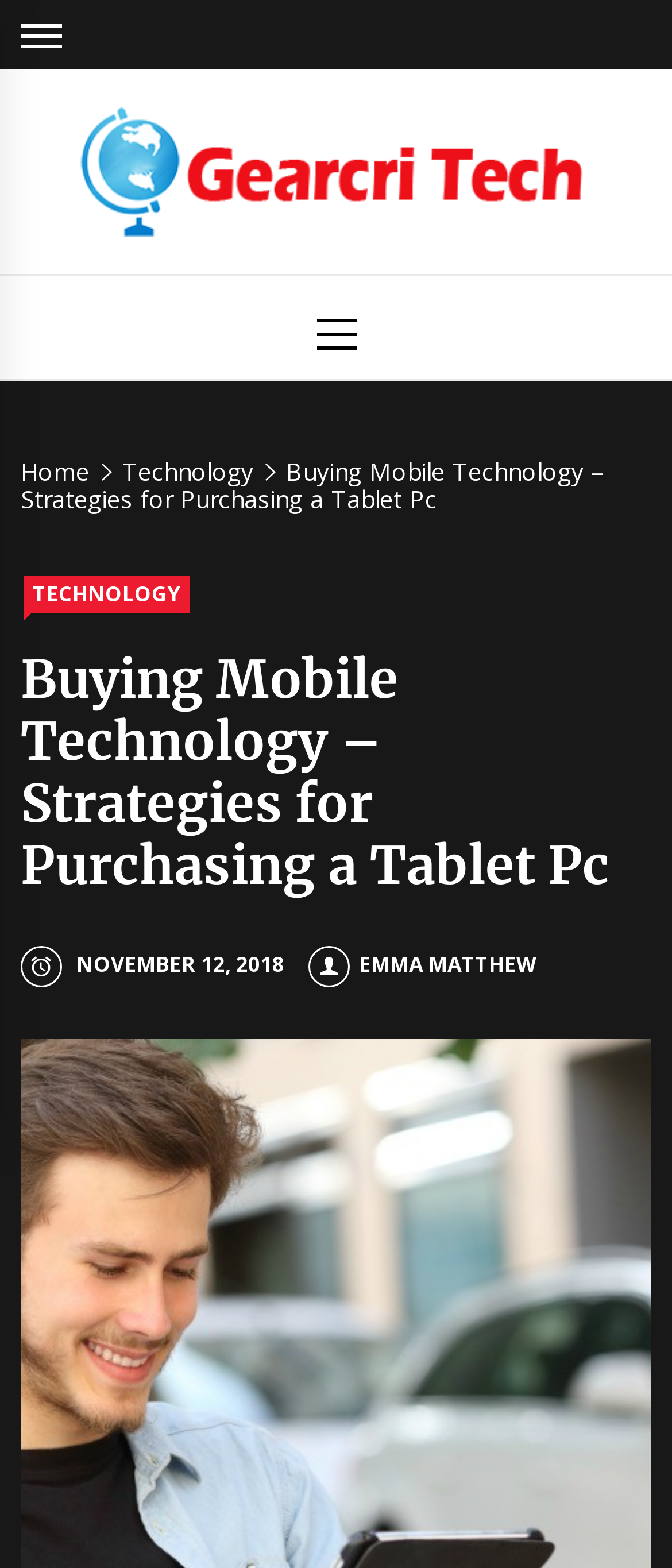Please indicate the bounding box coordinates of the element's region to be clicked to achieve the instruction: "Load more updates". Provide the coordinates as four float numbers between 0 and 1, i.e., [left, top, right, bottom].

None